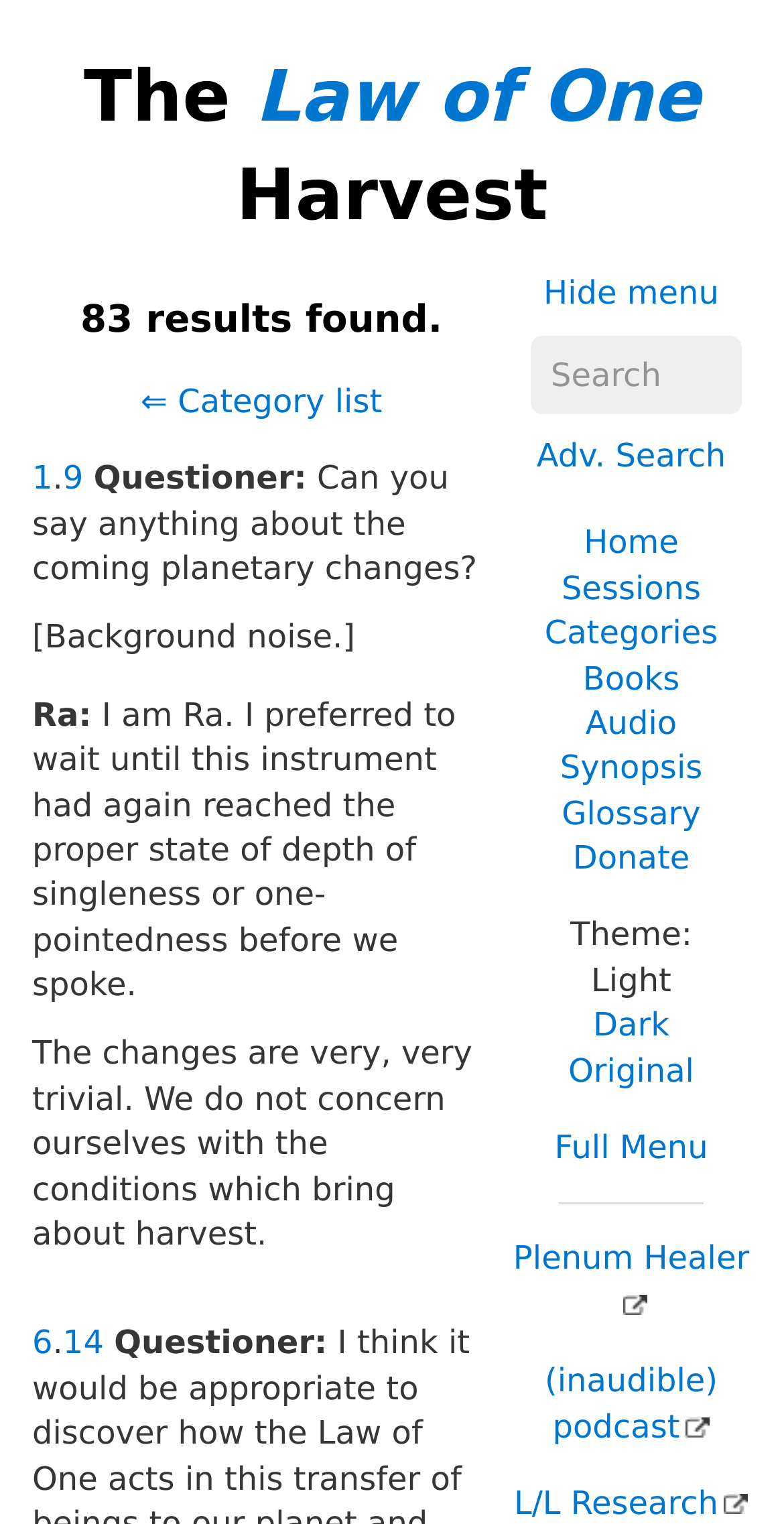Illustrate the webpage thoroughly, mentioning all important details.

The webpage is categorized under "The Law of One Harvest" and has a prominent heading with the same title at the top. Below the heading, there is a link to "Law of One" on the left side. On the right side, there are several links and a search box, including "Hide menu", "Adv. Search", and links to "Home", "Sessions", "Categories", "Books", "Audio", "Synopsis", "Glossary", and "Donate". 

Further down, there is a section with theme options, including "Light", "Dark", and "Original". Below this section, there is a horizontal separator line. 

The main content of the webpage is a list of search results, with 83 results found, as indicated by a heading. The results are paginated, with links to navigate to different pages, including "⇐ Category list", "1", "9", and so on. Each result is displayed with a question and answer format, with the questioner's text on the left side and the answer from "Ra" on the right side. The answers are quite lengthy and take up most of the space on the webpage. There are also some links to external resources, such as "Plenum Healer" and "L/L Research", at the bottom of the page.